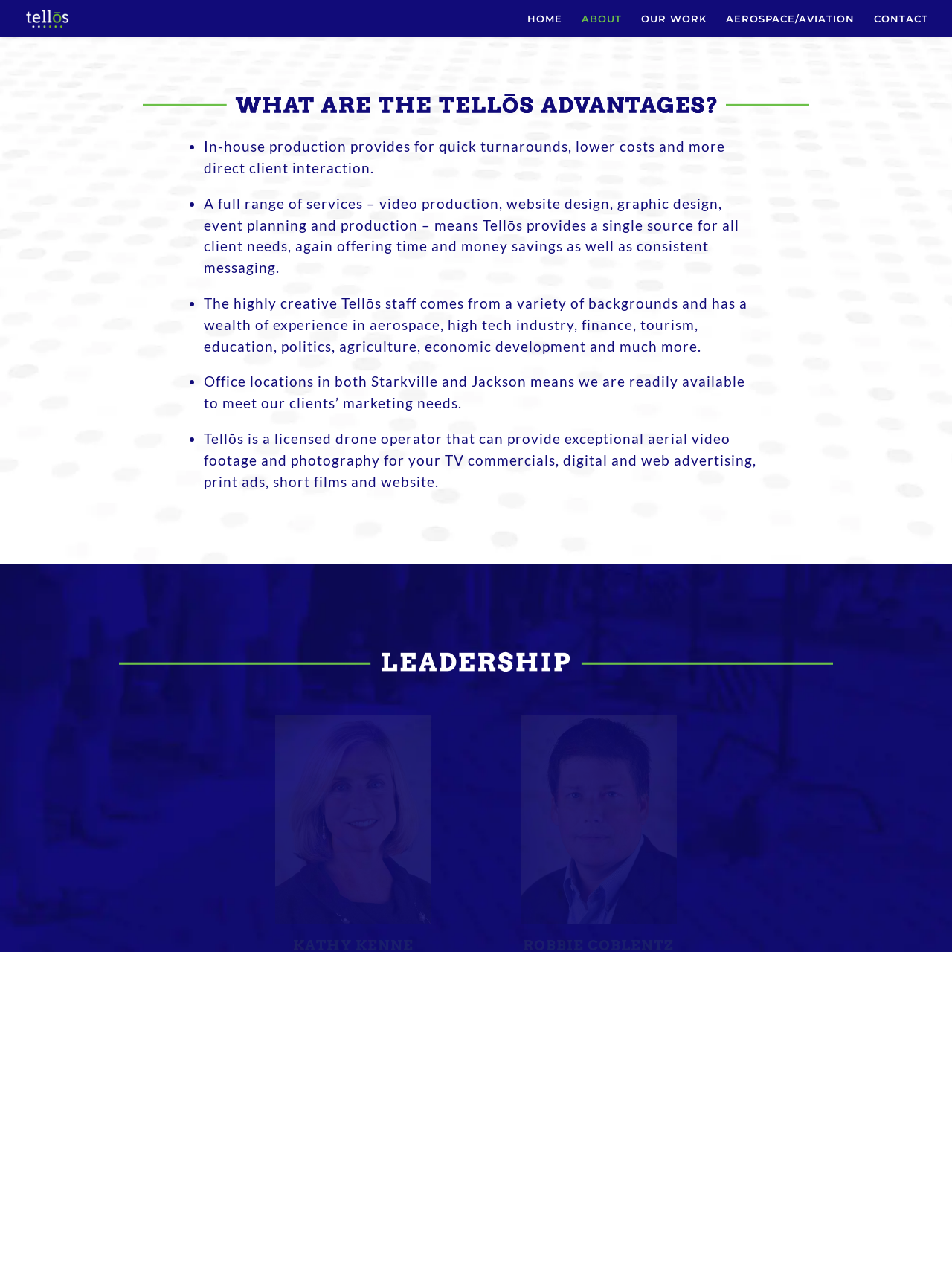Find the bounding box coordinates of the element's region that should be clicked in order to follow the given instruction: "Click on ABOUT". The coordinates should consist of four float numbers between 0 and 1, i.e., [left, top, right, bottom].

[0.611, 0.011, 0.653, 0.029]